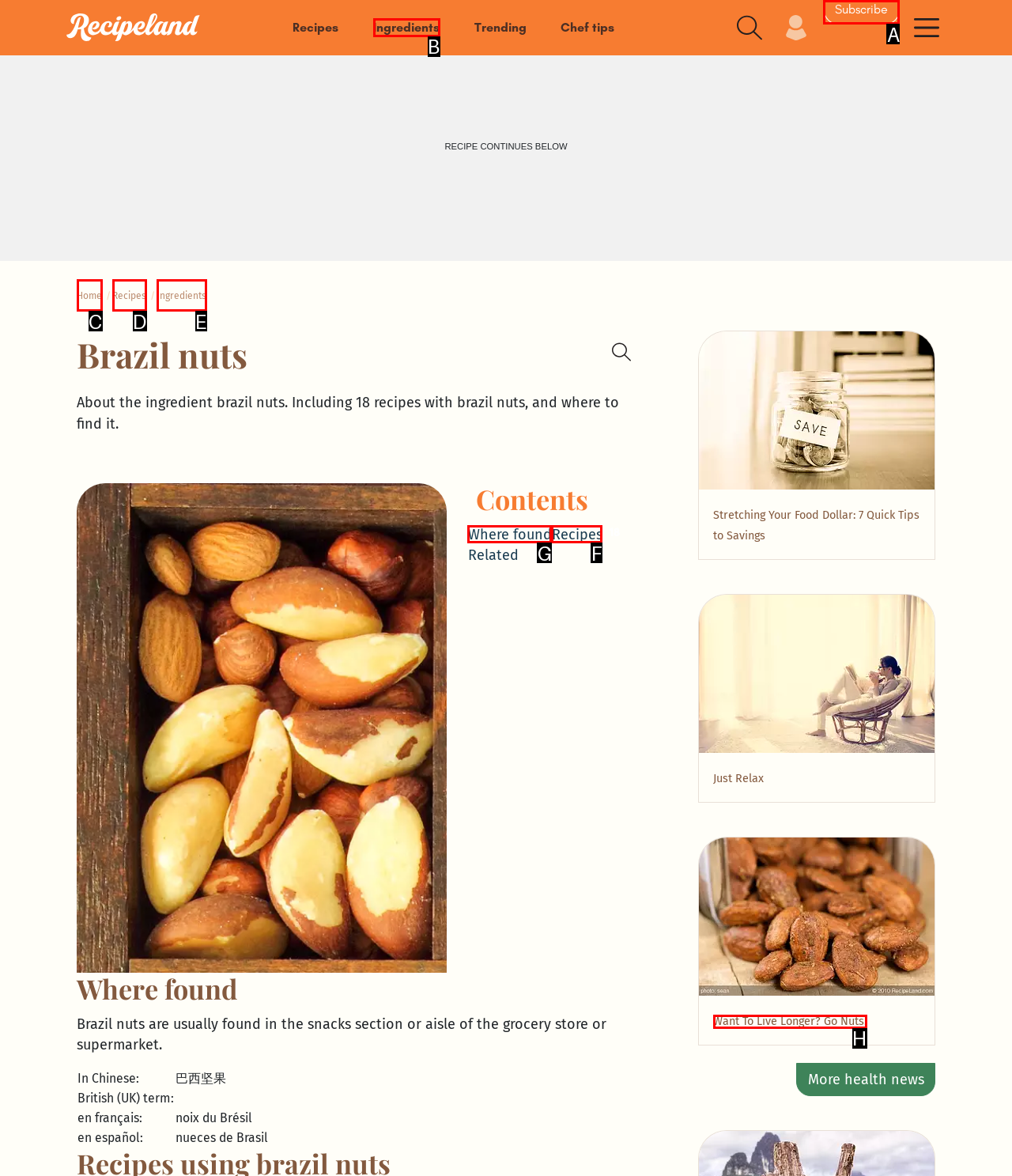Identify the letter of the UI element you need to select to accomplish the task: Find out where Brazil nuts are found.
Respond with the option's letter from the given choices directly.

G